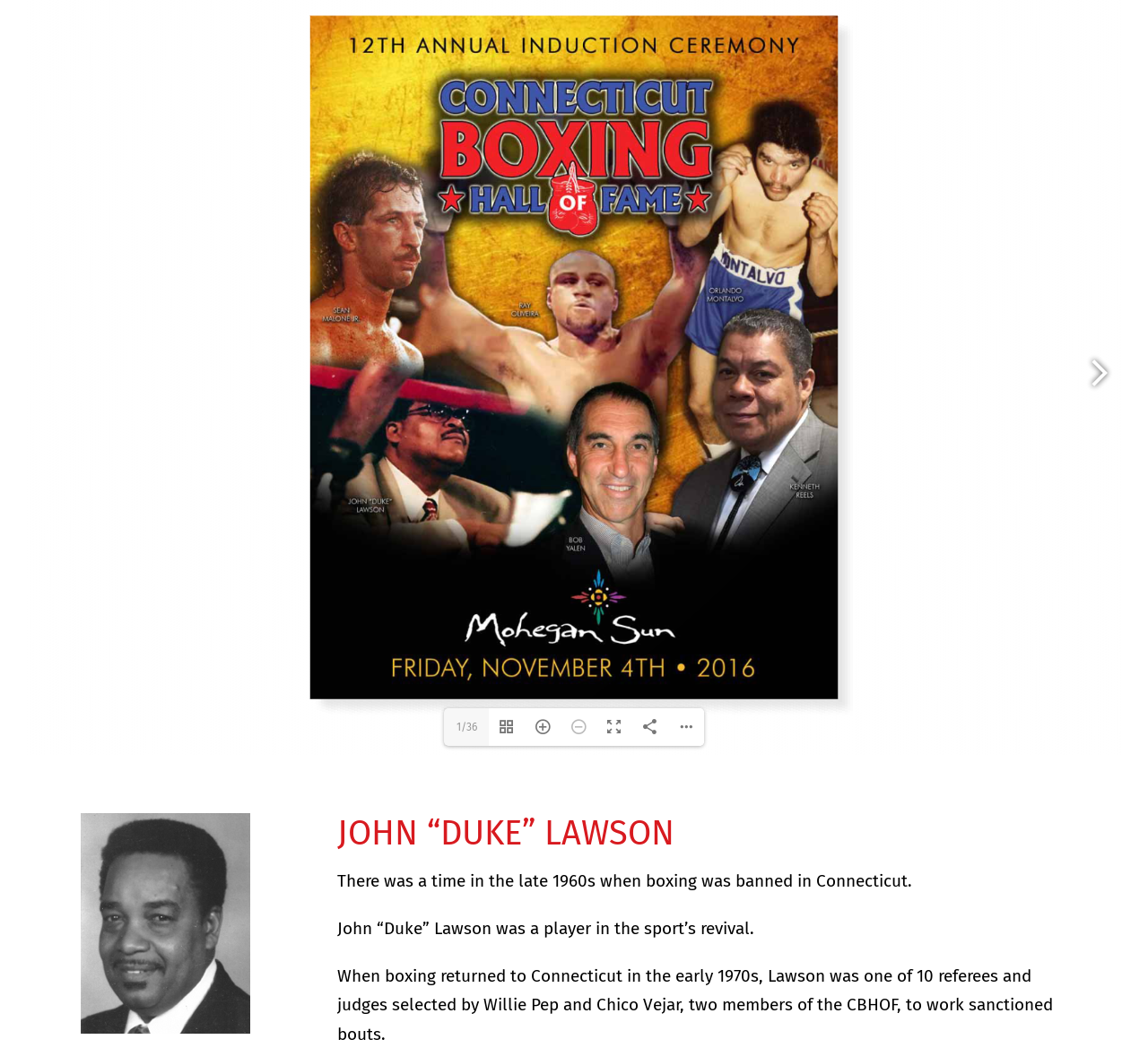Extract the bounding box coordinates of the UI element described: "input value="1" parent_node: 1/36". Provide the coordinates in the format [left, top, right, bottom] with values ranging from 0 to 1.

[0.387, 0.675, 0.426, 0.711]